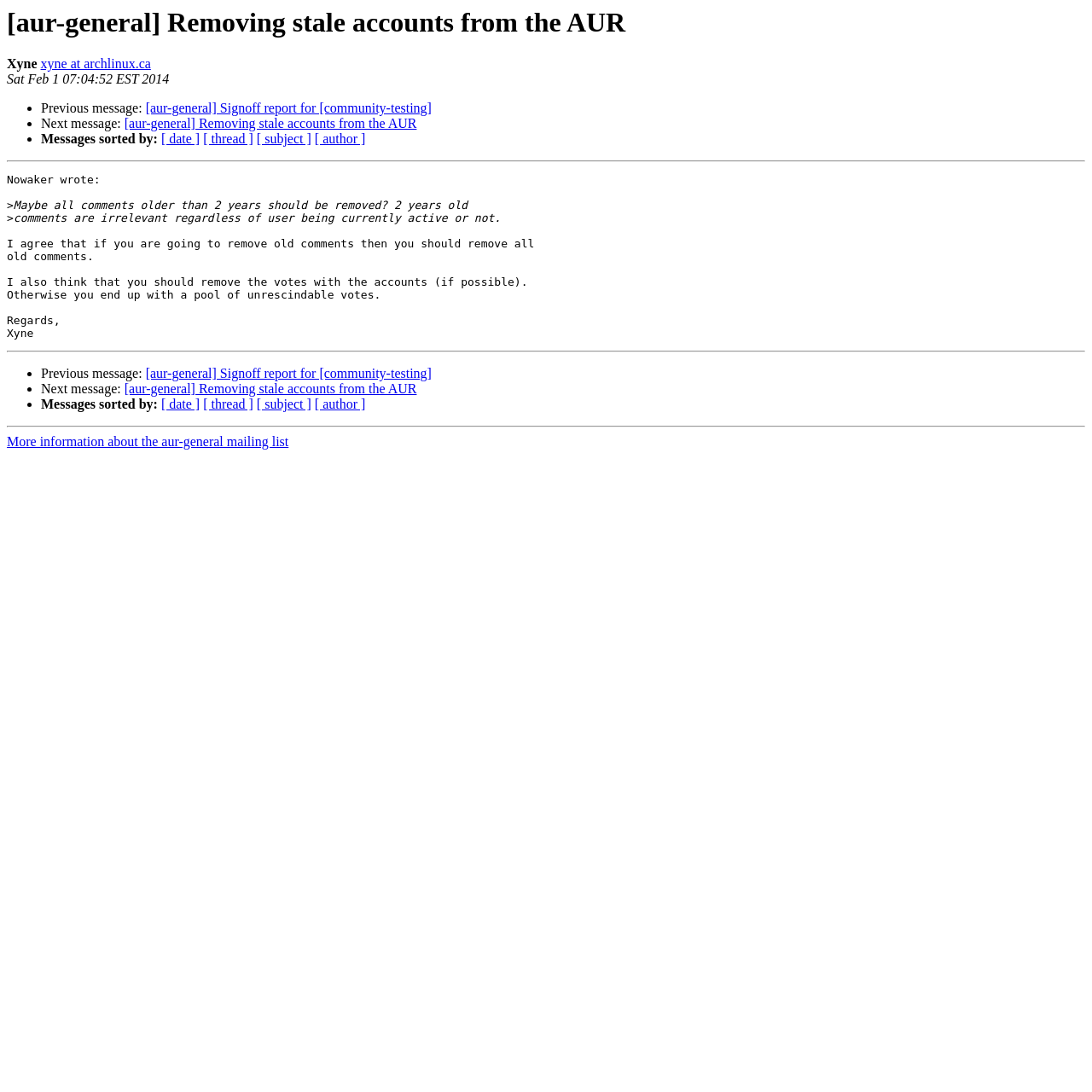Determine the bounding box coordinates for the UI element matching this description: "Terms & Conditions".

None